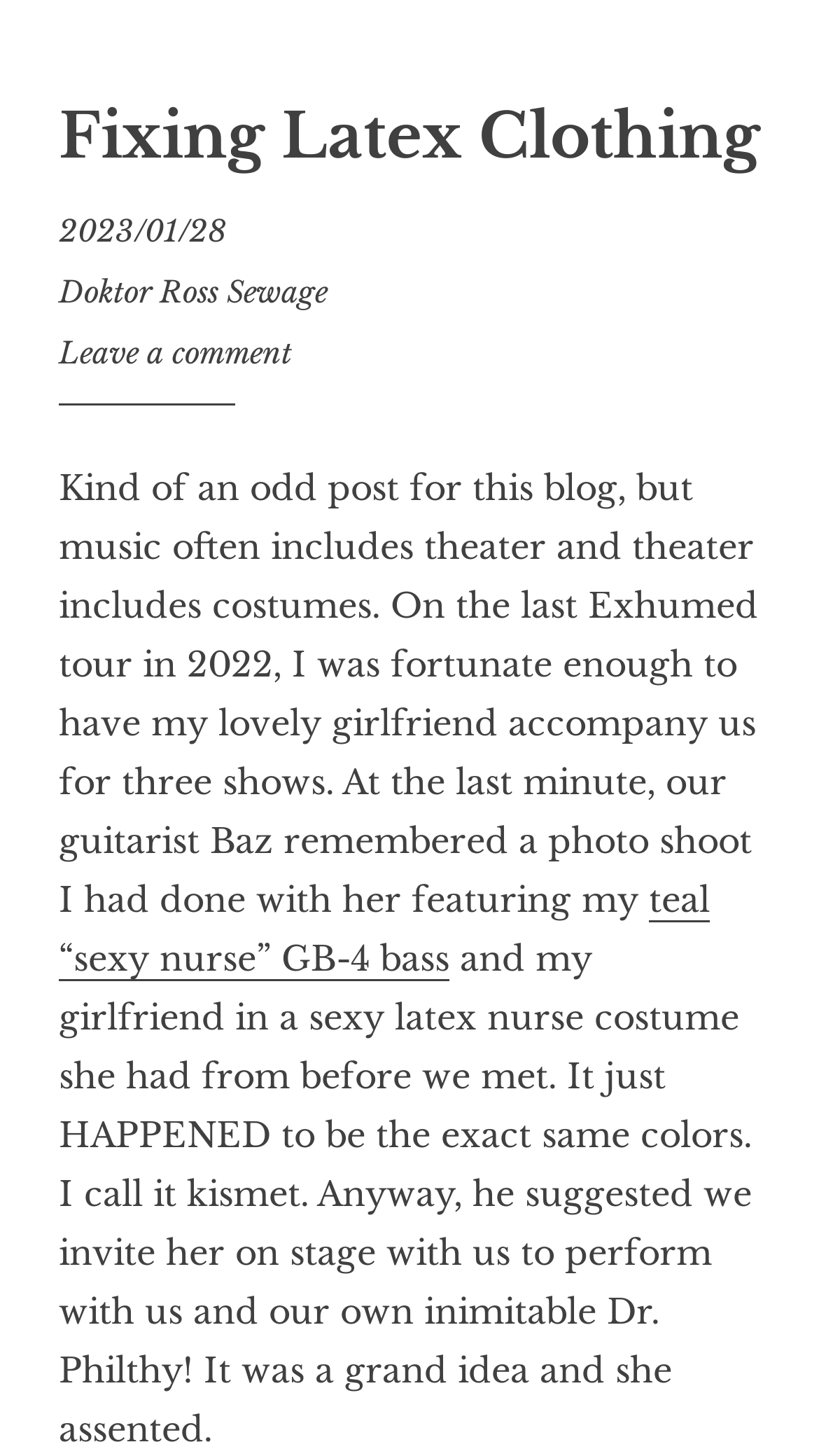Return the bounding box coordinates of the UI element that corresponds to this description: "teal “sexy nurse” GB-4 bass". The coordinates must be given as four float numbers in the range of 0 and 1, [left, top, right, bottom].

[0.072, 0.603, 0.867, 0.674]